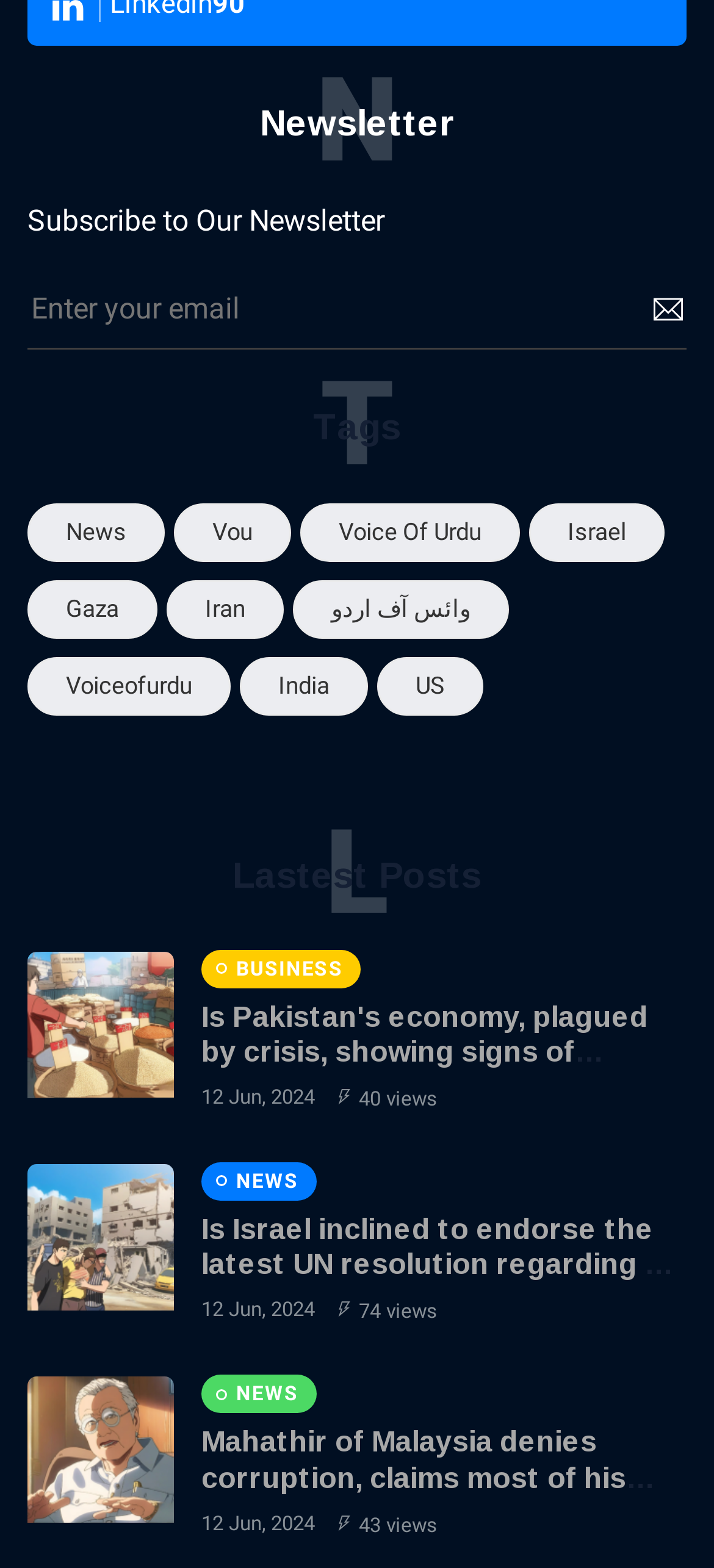Identify the bounding box coordinates for the UI element that matches this description: "News".

[0.038, 0.321, 0.231, 0.358]